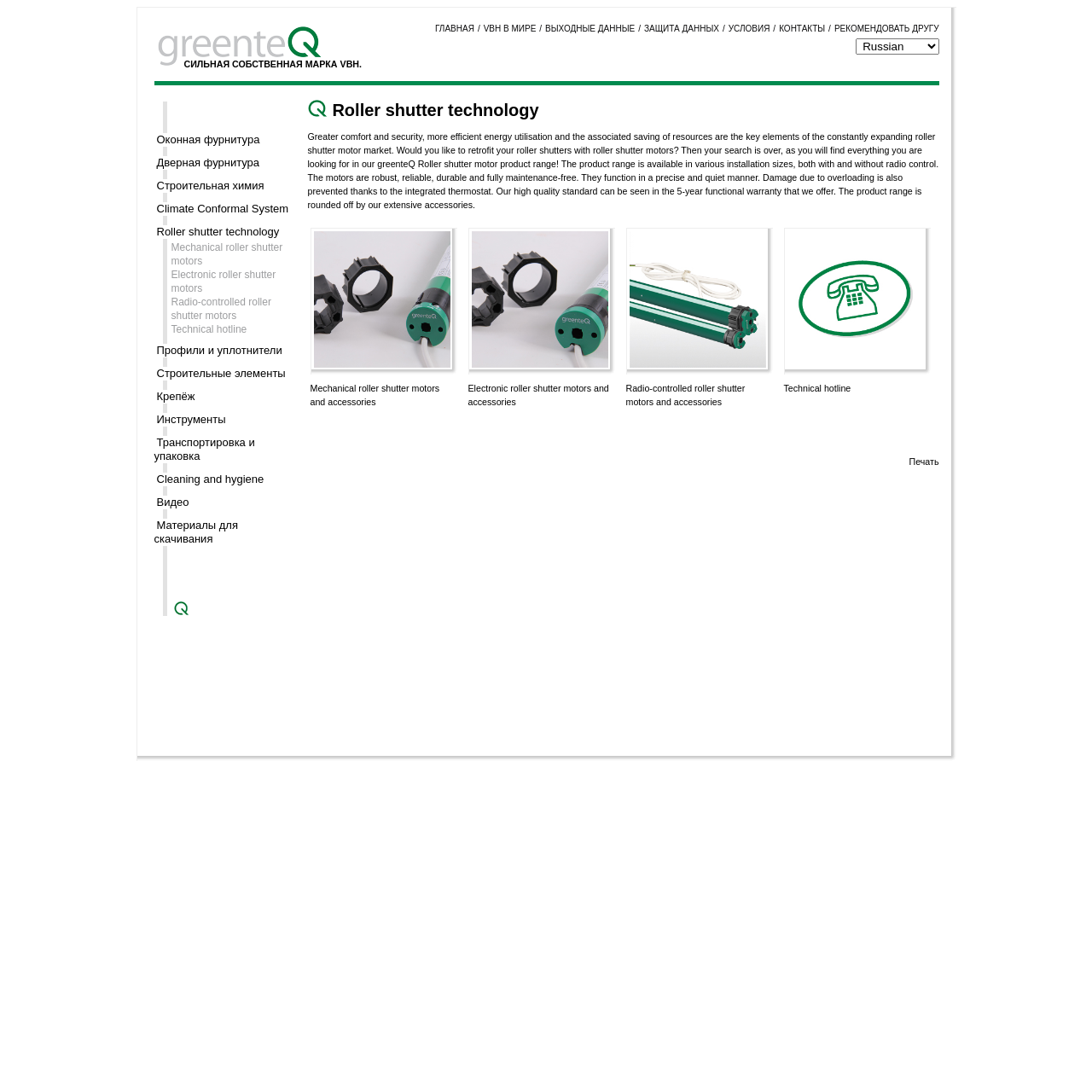Please answer the following question using a single word or phrase: How long is the functional warranty offered by the website for its roller shutter motors?

5 years